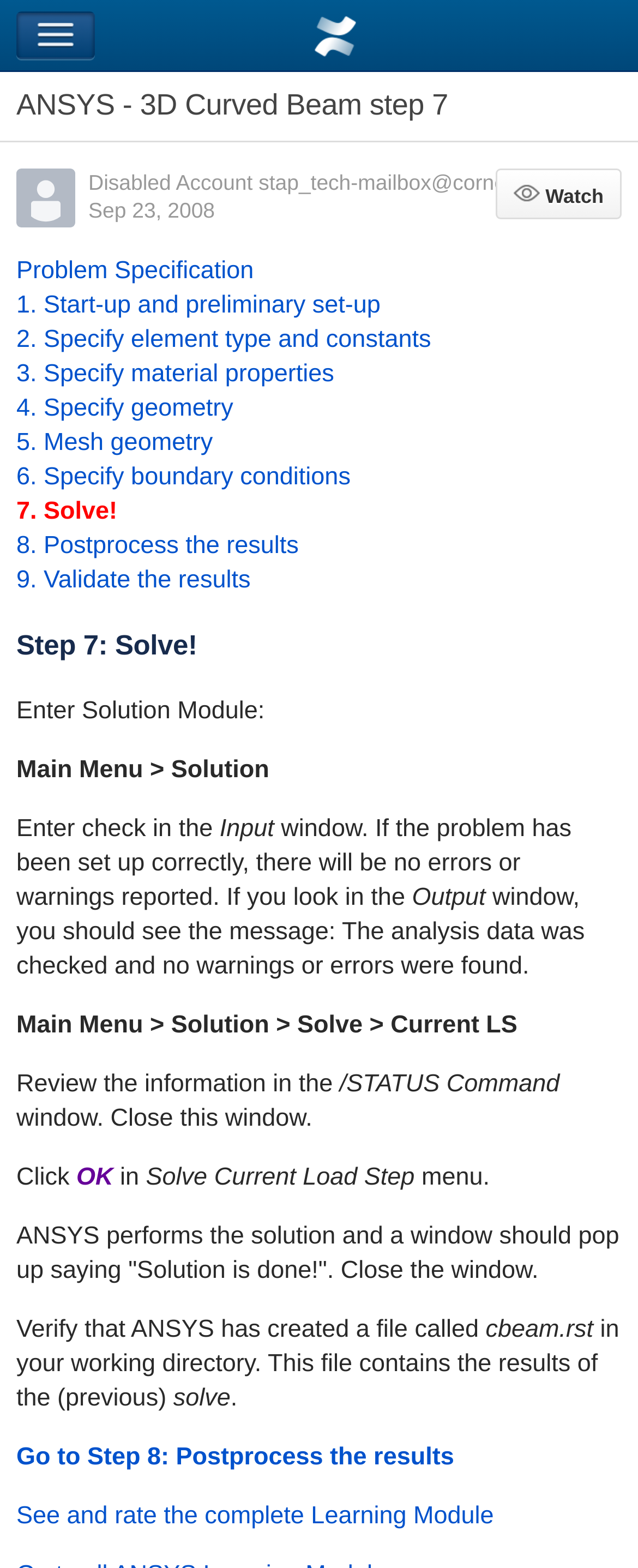Provide the bounding box coordinates of the HTML element this sentence describes: "1. Start-up and preliminary set-up". The bounding box coordinates consist of four float numbers between 0 and 1, i.e., [left, top, right, bottom].

[0.026, 0.185, 0.596, 0.203]